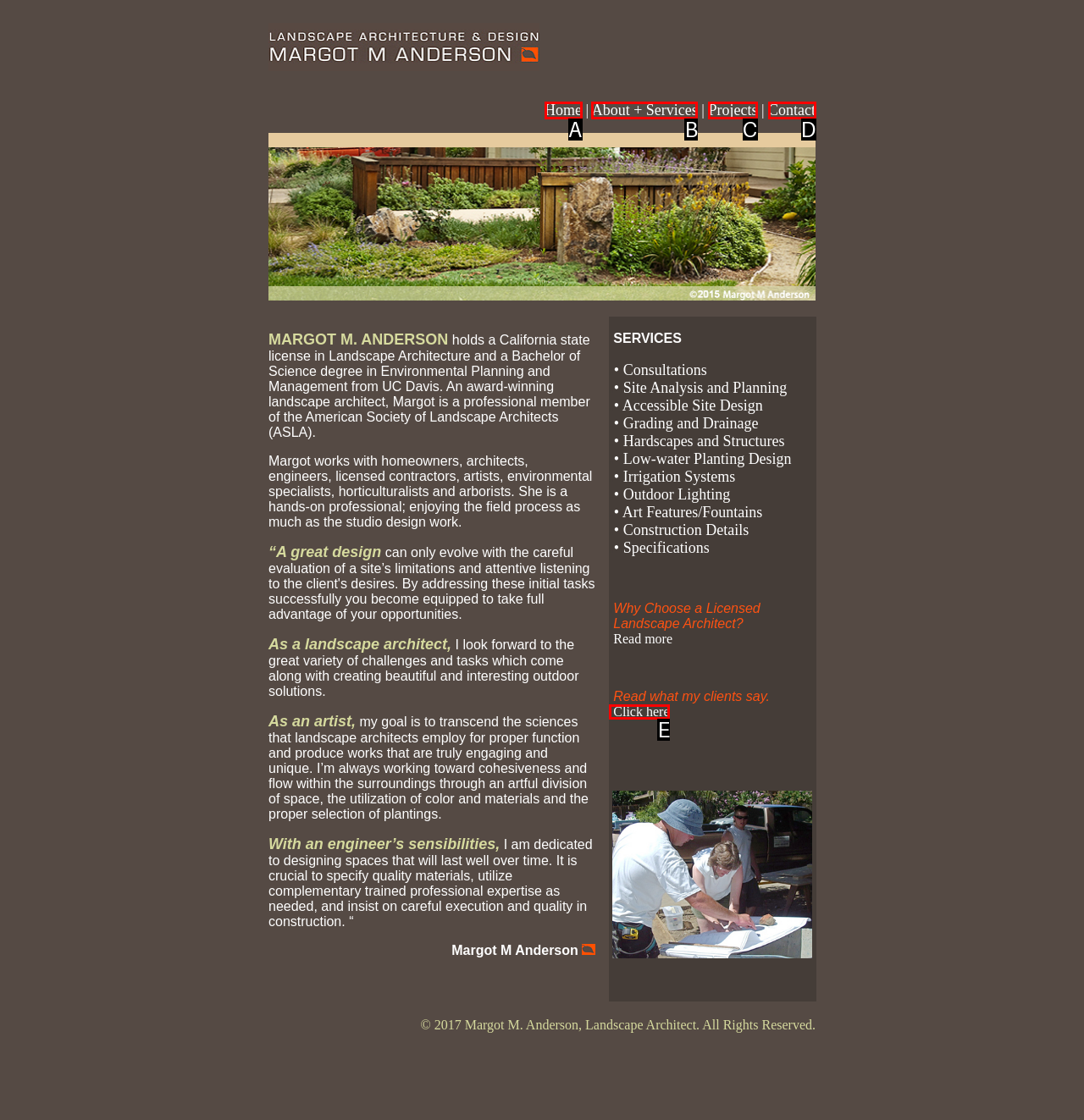Tell me which one HTML element best matches the description: About + Services
Answer with the option's letter from the given choices directly.

B